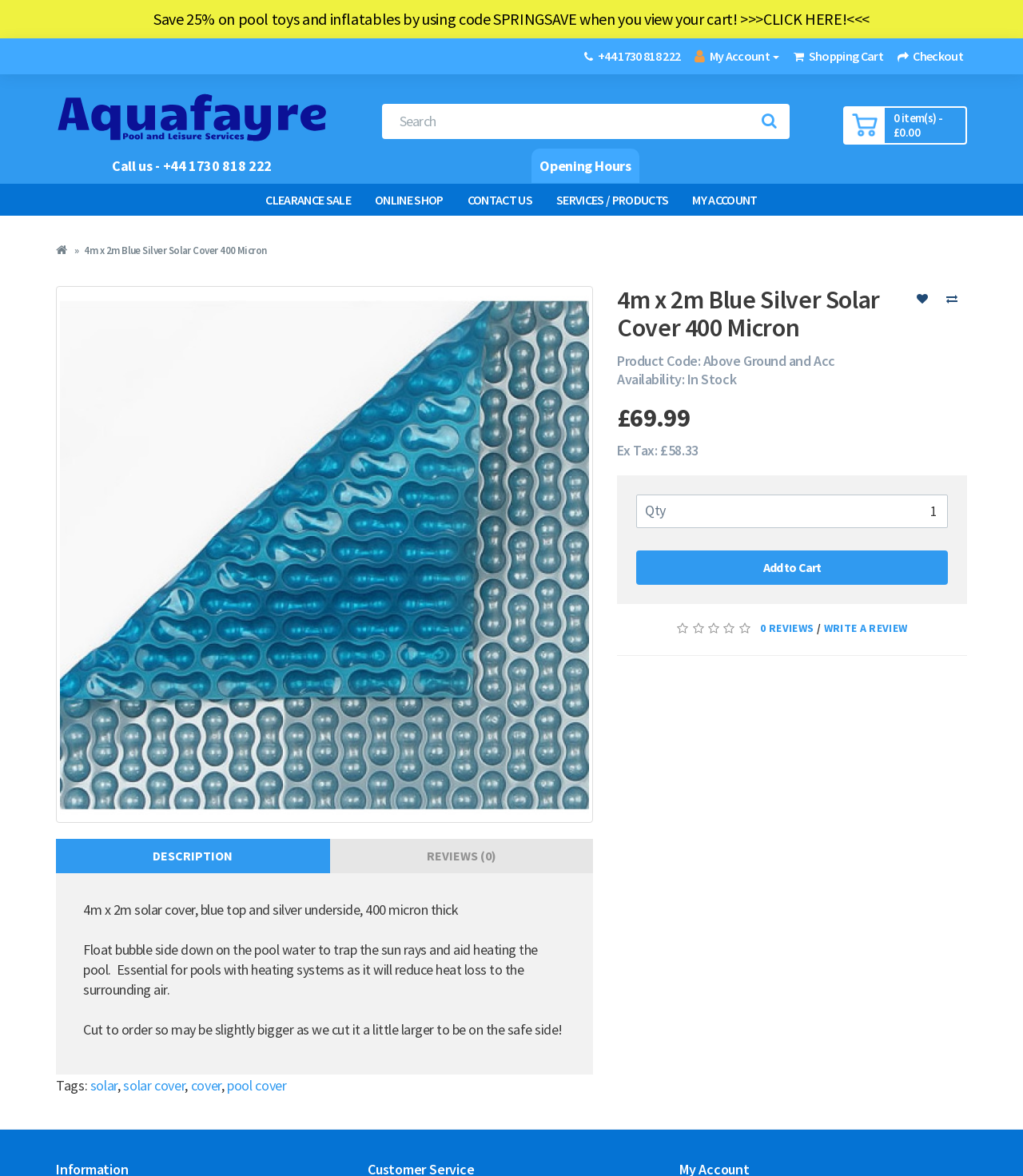Offer a thorough description of the webpage.

This webpage is about a product, specifically a 4m x 2m Blue Silver Solar Cover 400 Micron. At the top, there is a promotional link to save 25% on pool toys and inflatables. Next to it, there are several links to access different sections of the website, including the shopping cart, checkout, and account information.

Below these links, there is a logo image on the left, followed by a search bar and a button to search. On the right, there is a link to call the customer service and a button to view the shopping cart.

The main content of the page is dedicated to the product description. There is a large image of the product, accompanied by a heading with the product name. Below the image, there are several paragraphs of text describing the product, its features, and its usage.

On the right side of the product description, there is a section with product details, including the product code, availability, and pricing information. There is also a quantity selector and an "Add to Cart" button.

Further down the page, there are links to view reviews and write a review. Below that, there is a horizontal separator, followed by a section with tags related to the product.

Throughout the page, there are several buttons and links to access different sections of the website, including the shopping cart, checkout, and account information.